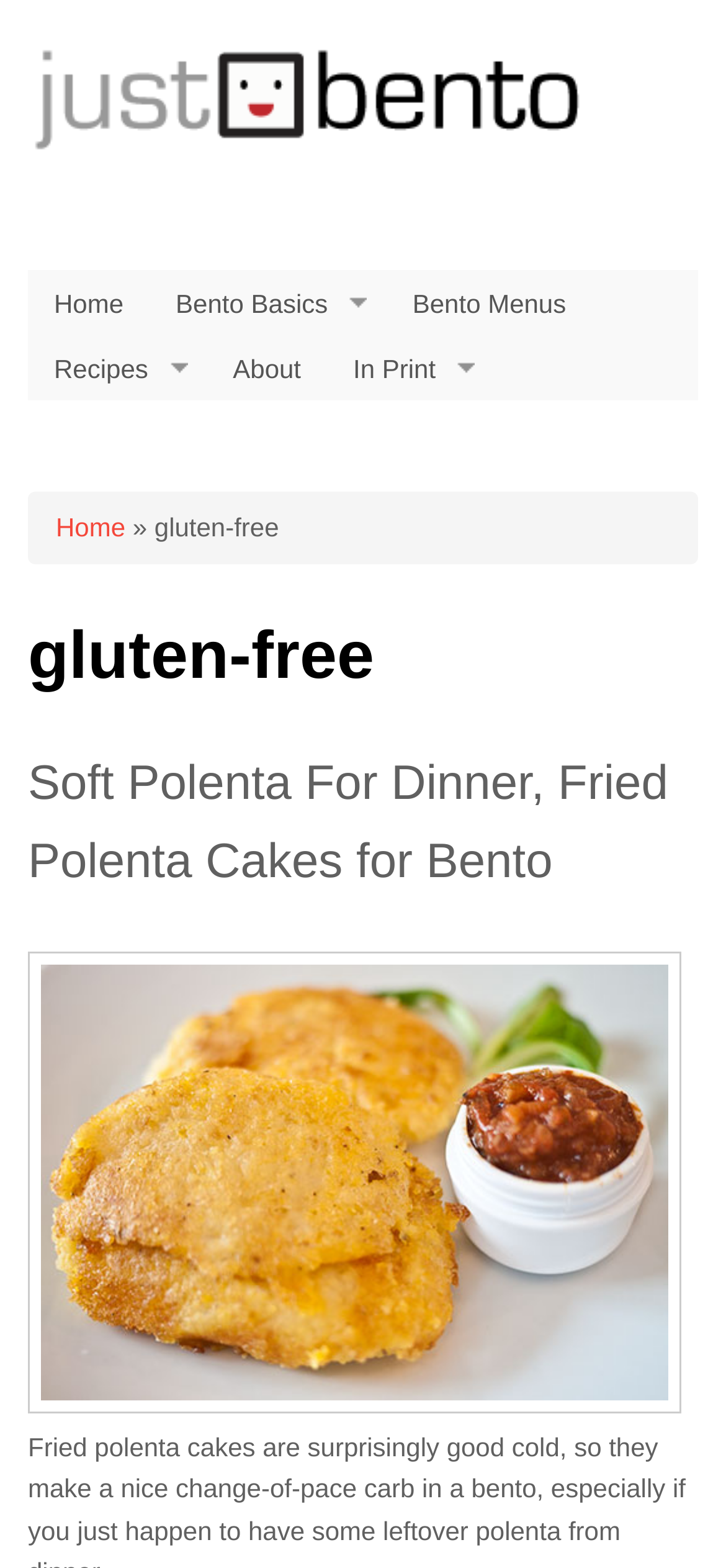Pinpoint the bounding box coordinates for the area that should be clicked to perform the following instruction: "go to home page".

[0.038, 0.09, 0.808, 0.109]